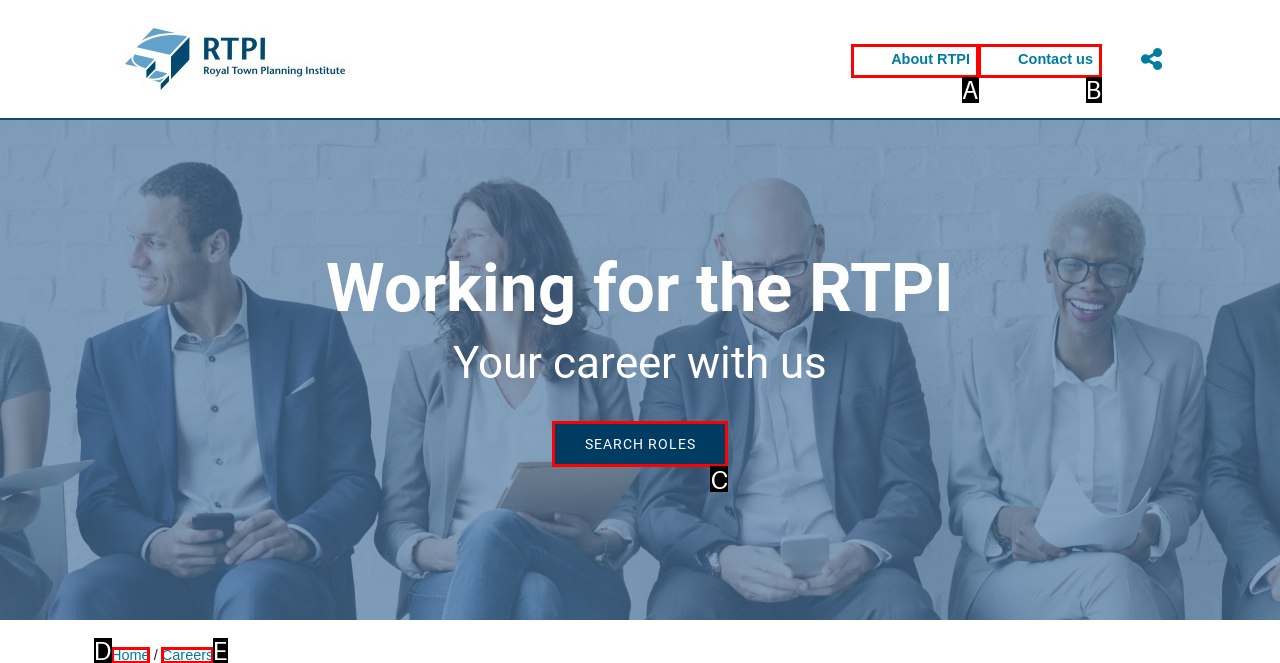Based on the description: Contact us, identify the matching lettered UI element.
Answer by indicating the letter from the choices.

B